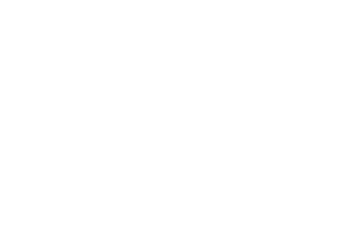Outline with detail what the image portrays.

This image represents a featured photo titled "The silvery tones of blunt mountain mint (Pycnanthemum muticum) and Karl Foerster feather reed grass (Calamagrostis x acutiflora)." The striking contrast between the silvery shades of the mint and the golden hues of Amsonia hubrichtii creates a visually appealing garden scene. This composition not only highlights the beauty of these plants but also encapsulates the essence of autumn gardens, making it perfect for seasonal gardening discussions. The accompanying text emphasizes the harmonious blend of these species as they grow together, showcasing their aesthetic value in landscaping.